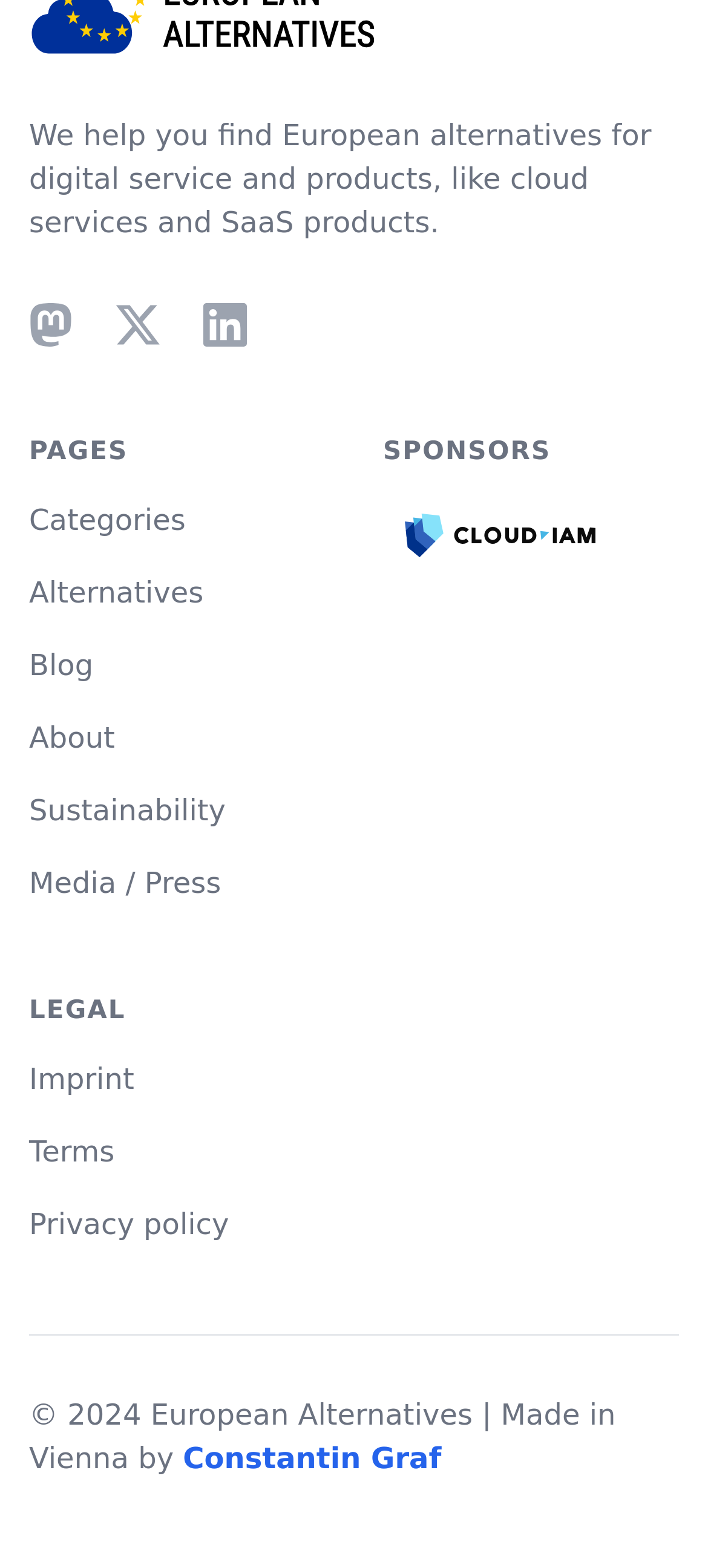Respond to the question with just a single word or phrase: 
What categories are available?

Categories, Alternatives, Blog, About, Sustainability, Media / Press